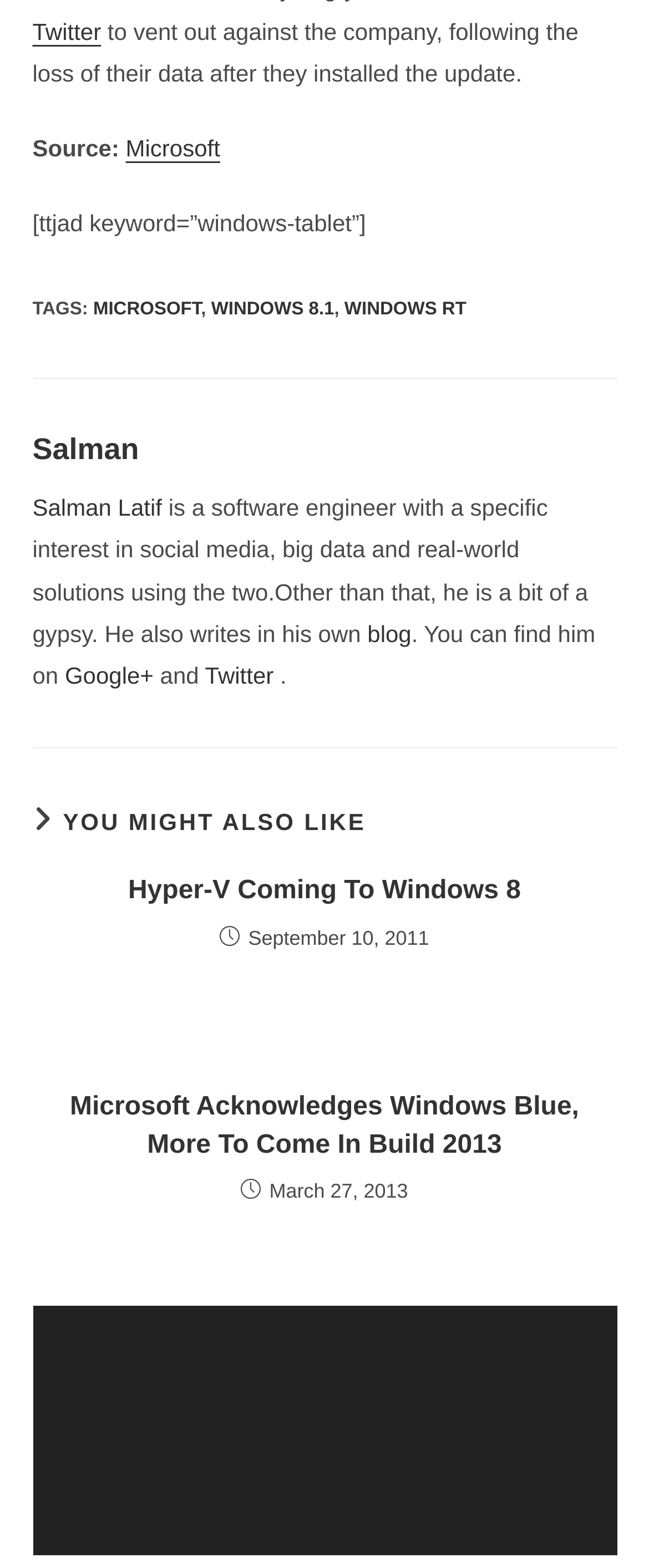Please provide a comprehensive answer to the question based on the screenshot: What is the date of the article 'Microsoft Acknowledges Windows Blue, More To Come In Build 2013'?

The answer can be found in the time section of the article which says 'March 27, 2013'.